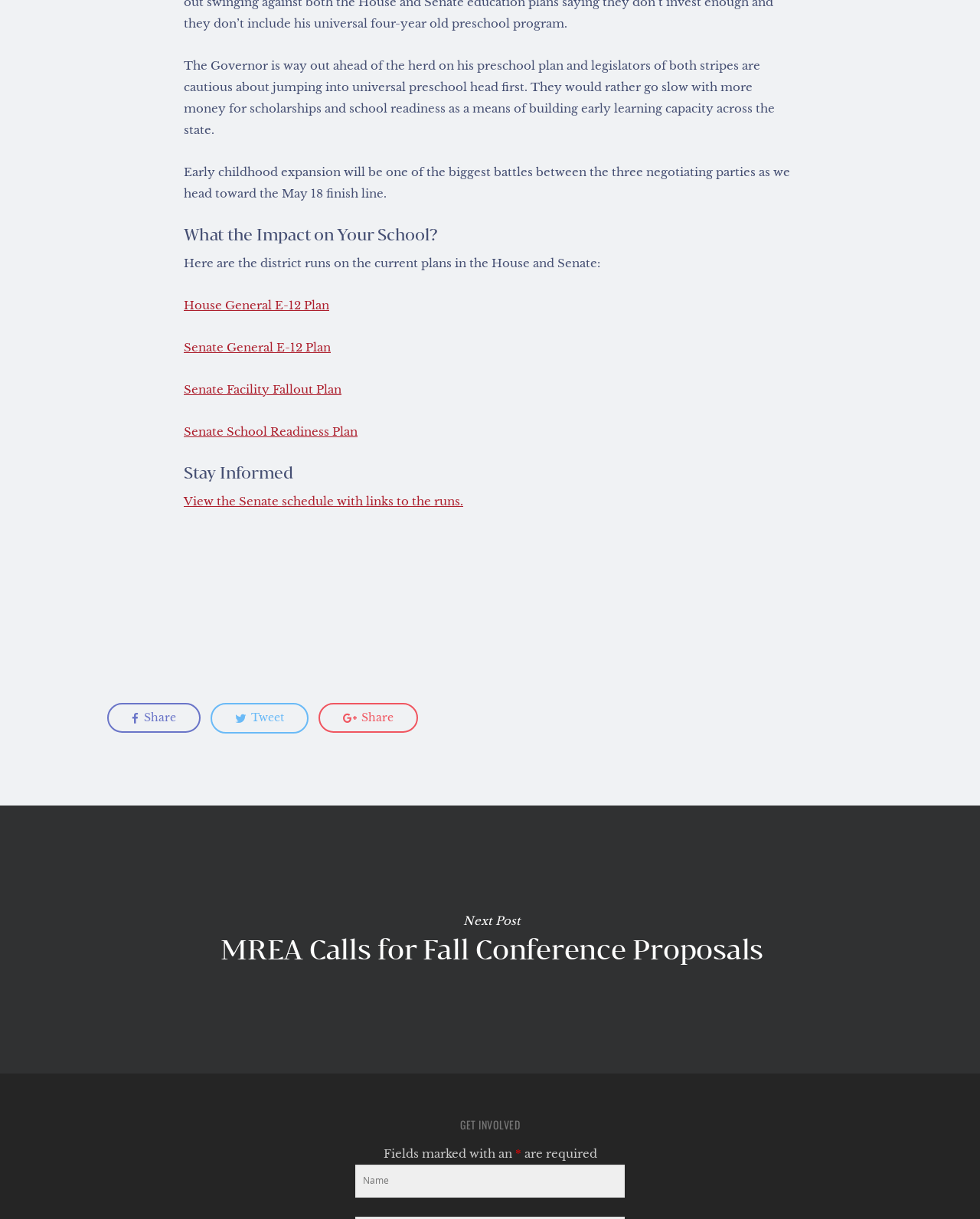Give a short answer using one word or phrase for the question:
What is the 'Stay Informed' section for?

To view schedules